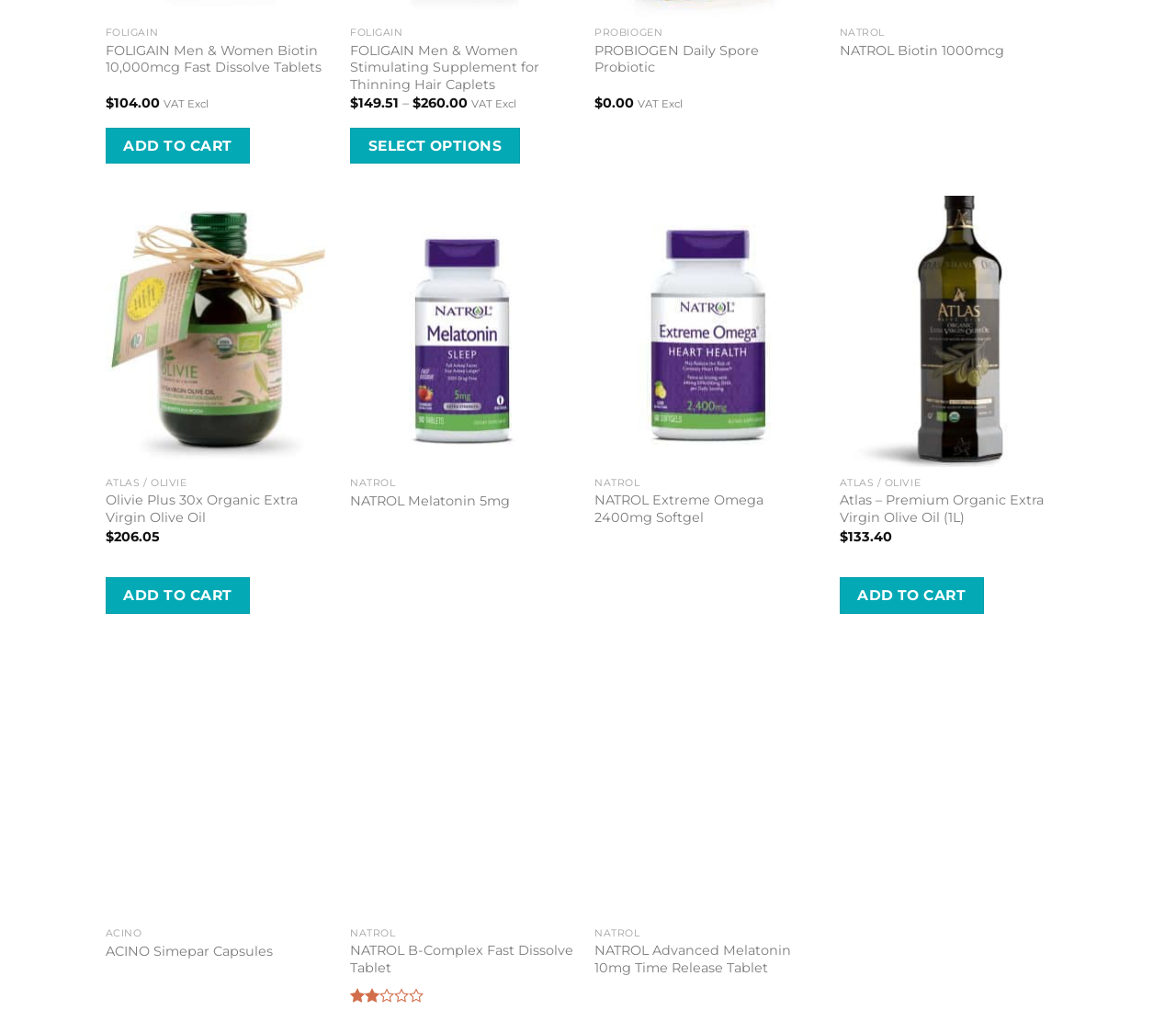Based on the image, please elaborate on the answer to the following question:
How many products have a price of $0.00?

I counted the products with a price of $0.00 by looking at the prices listed next to each product. I found one product, PROBIOGEN Daily Spore Probiotic, with a price of $0.00.